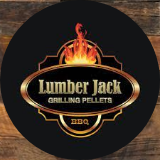What does the stylized flame motif symbolize? Analyze the screenshot and reply with just one word or a short phrase.

Heat and energy